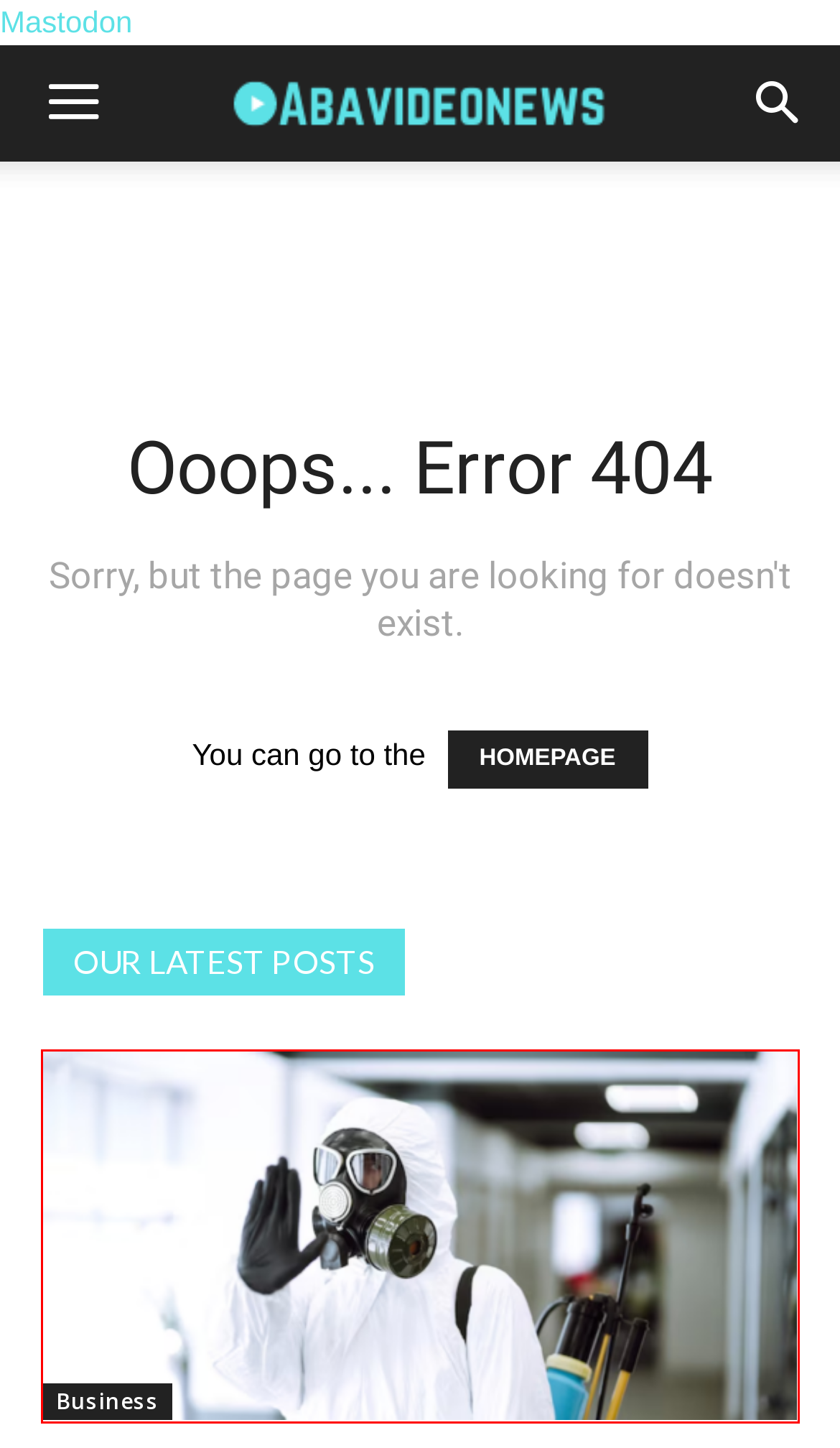Observe the provided screenshot of a webpage with a red bounding box around a specific UI element. Choose the webpage description that best fits the new webpage after you click on the highlighted element. These are your options:
A. Best Health for 2024 | abavideonews.org
B. Optimizing Web Design For Faster Loading Times - ABA Video News
C. Factors to Consider Before Choosing Squirrel Control Service? - ABA Video News
D. Privacy Policy - ABA Video News
E. Policy Of Cookies - ABA Video News
F. Best Updates for 2024 | abavideonews.org
G. Radhe, Author at ABA Video News
H. Best Business for 2024 | abavideonews.org

C